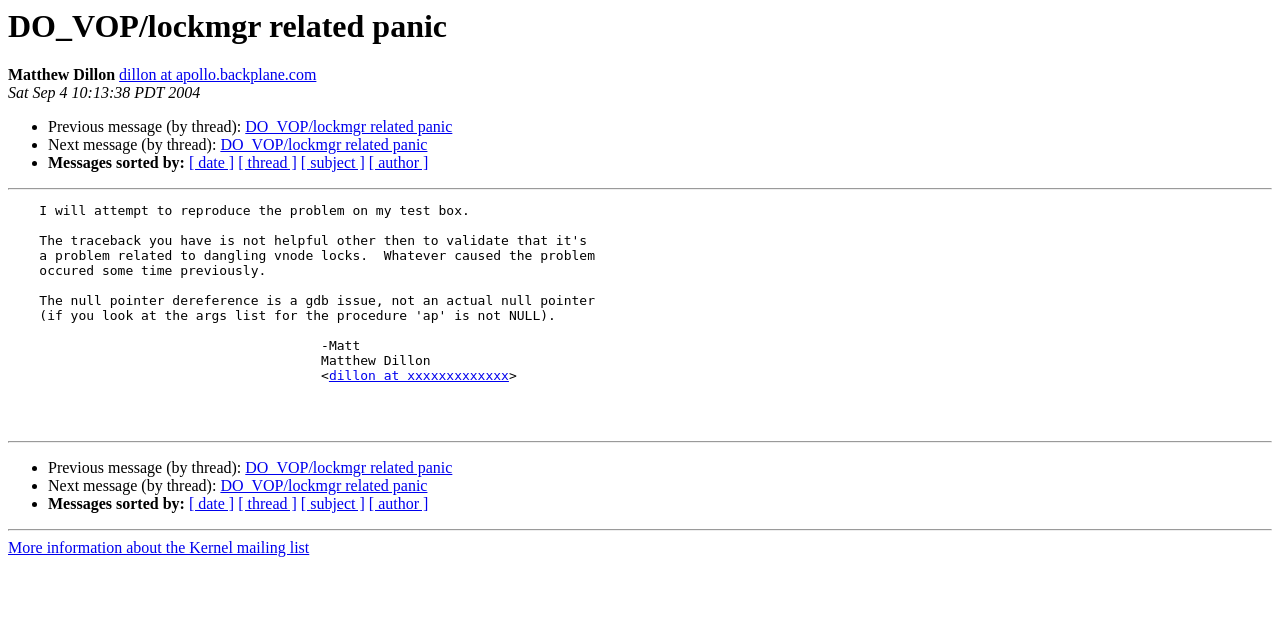Please identify the bounding box coordinates of the element that needs to be clicked to execute the following command: "View next message". Provide the bounding box using four float numbers between 0 and 1, formatted as [left, top, right, bottom].

[0.172, 0.743, 0.334, 0.769]